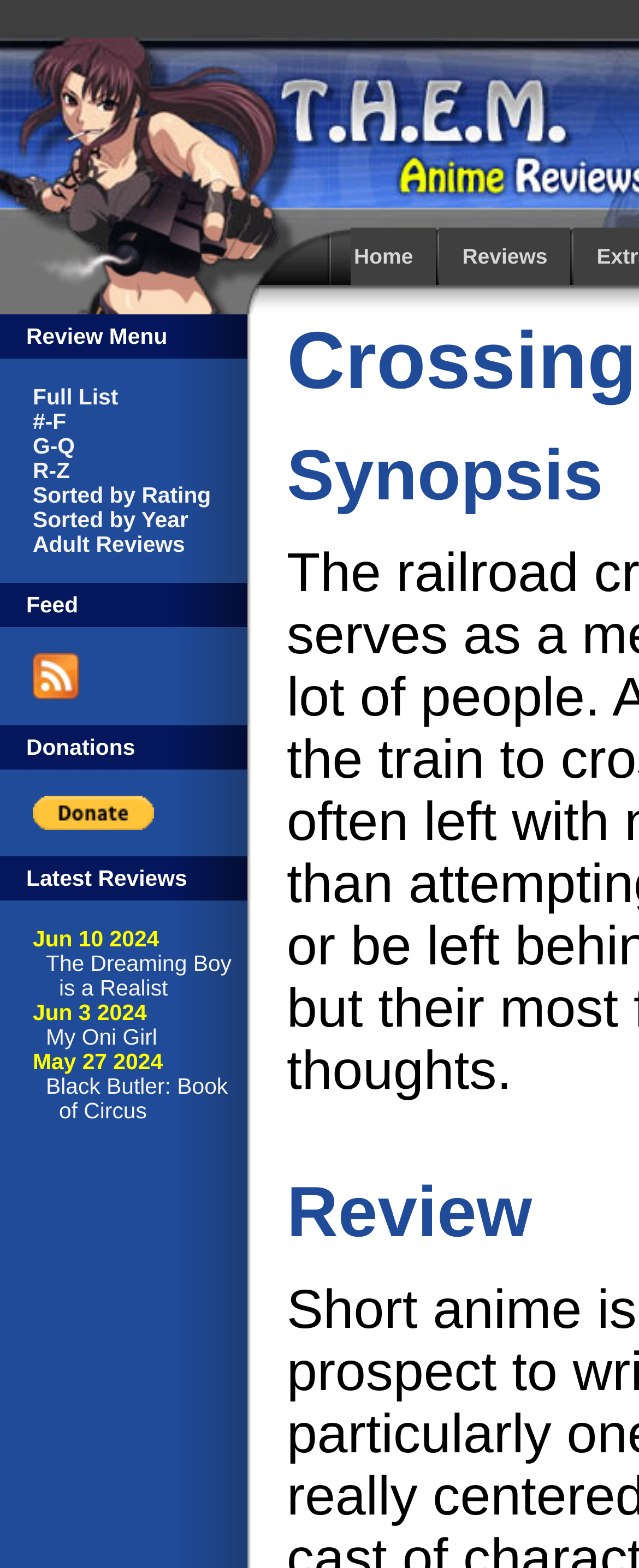Give a one-word or one-phrase response to the question: 
What is the text next to the 'Feed' link?

Subscribe to THEM Anime Reviews